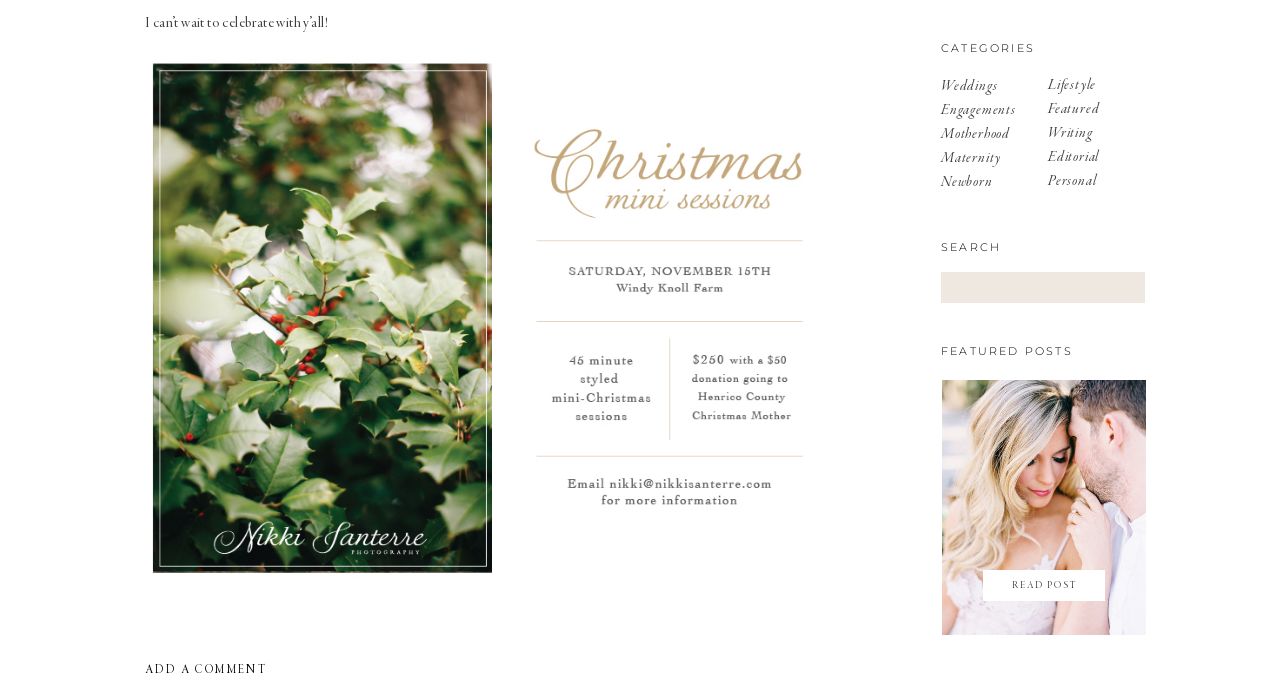Reply to the question with a brief word or phrase: What is the text above the search box?

Search for: